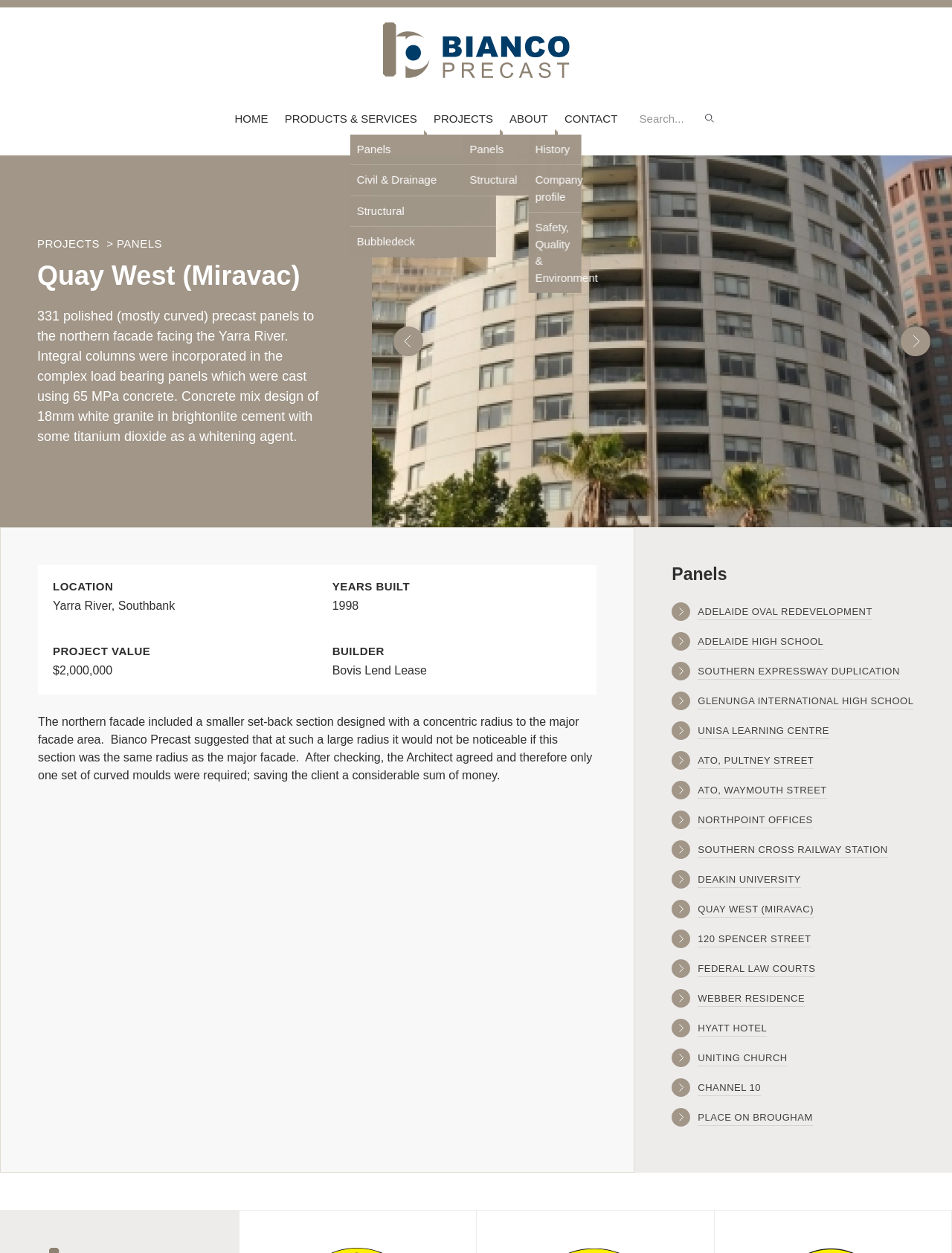Indicate the bounding box coordinates of the clickable region to achieve the following instruction: "Search for something."

[0.667, 0.086, 0.753, 0.103]